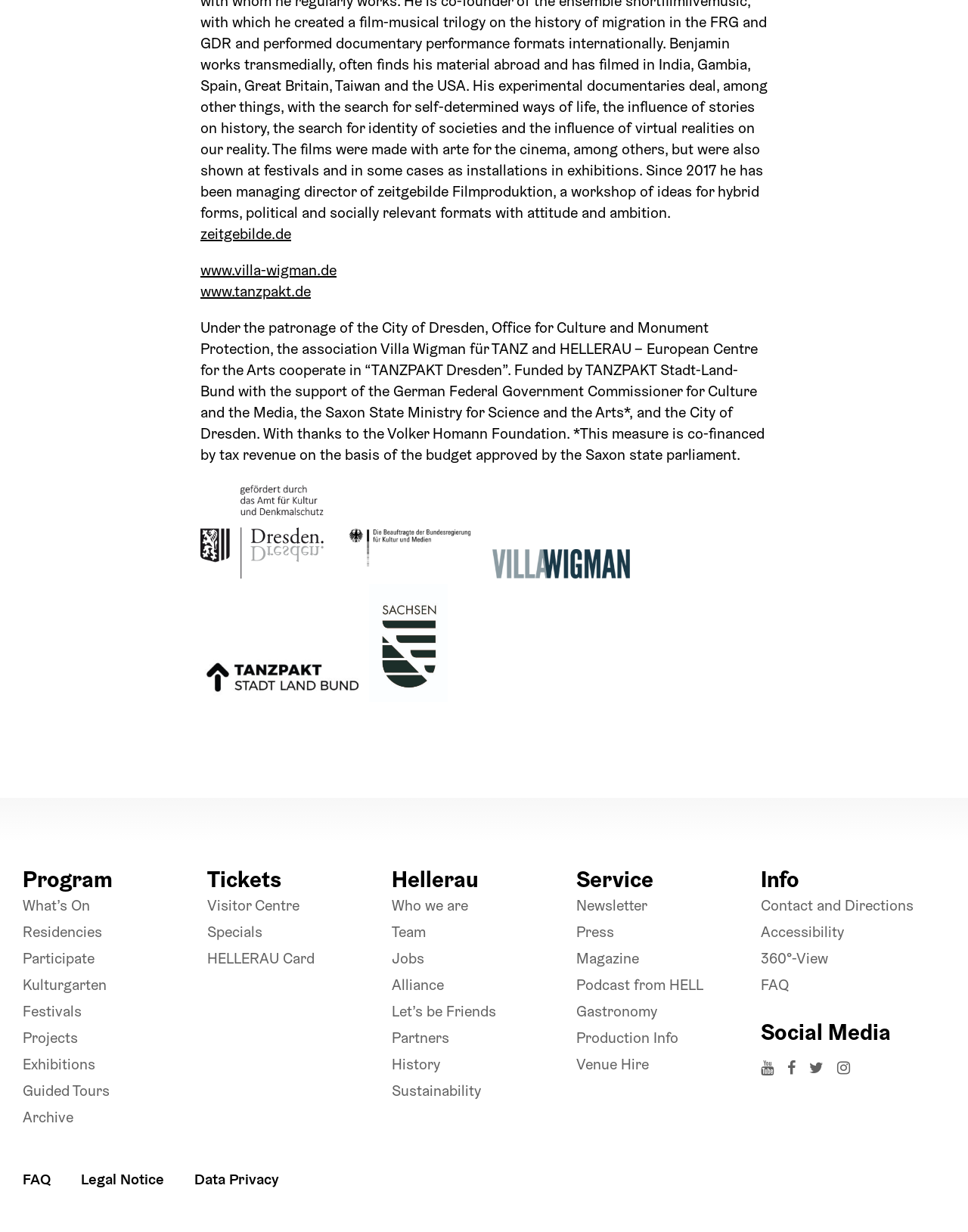Could you indicate the bounding box coordinates of the region to click in order to complete this instruction: "Contact the visitor centre".

[0.214, 0.749, 0.309, 0.765]